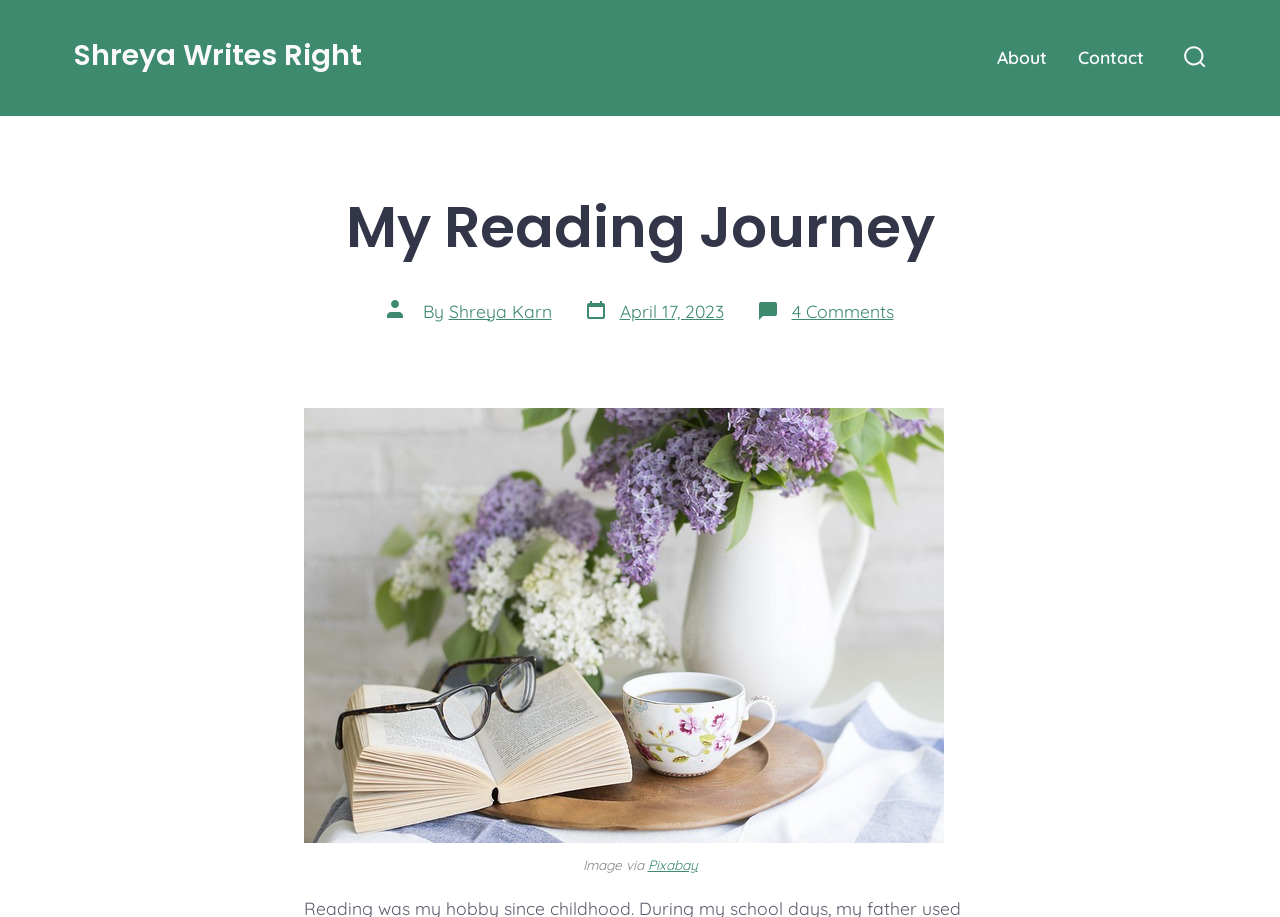Please determine the bounding box coordinates for the UI element described as: "Search Toggle".

[0.916, 0.037, 0.951, 0.089]